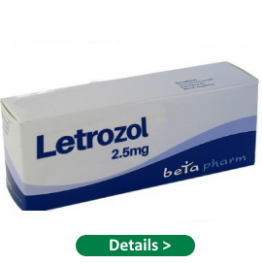Provide a short answer to the following question with just one word or phrase: What is the primary color of the packaging?

White